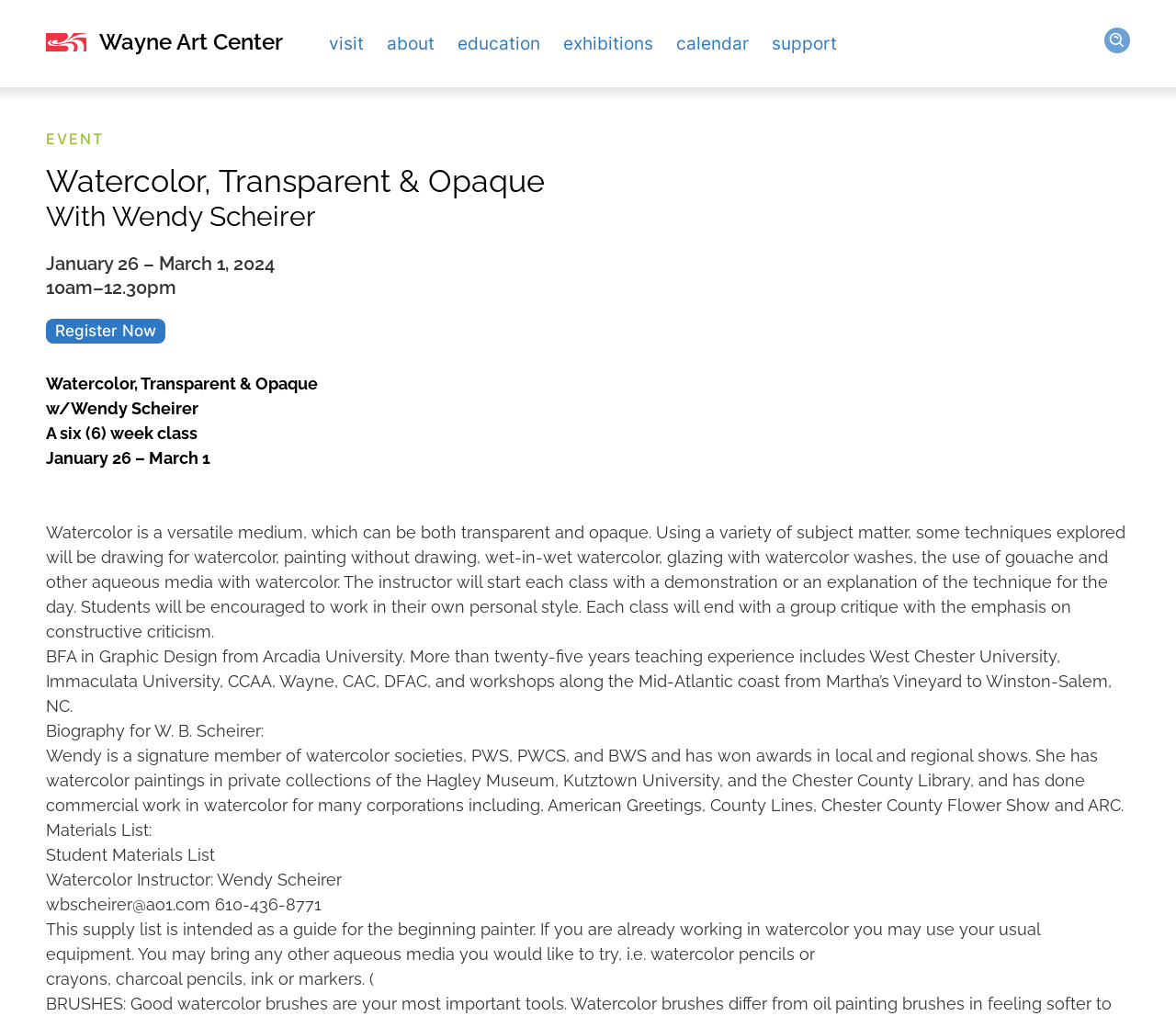What is the contact information of the instructor?
Using the screenshot, give a one-word or short phrase answer.

wbscheirer@ao1.com 610-436-8771